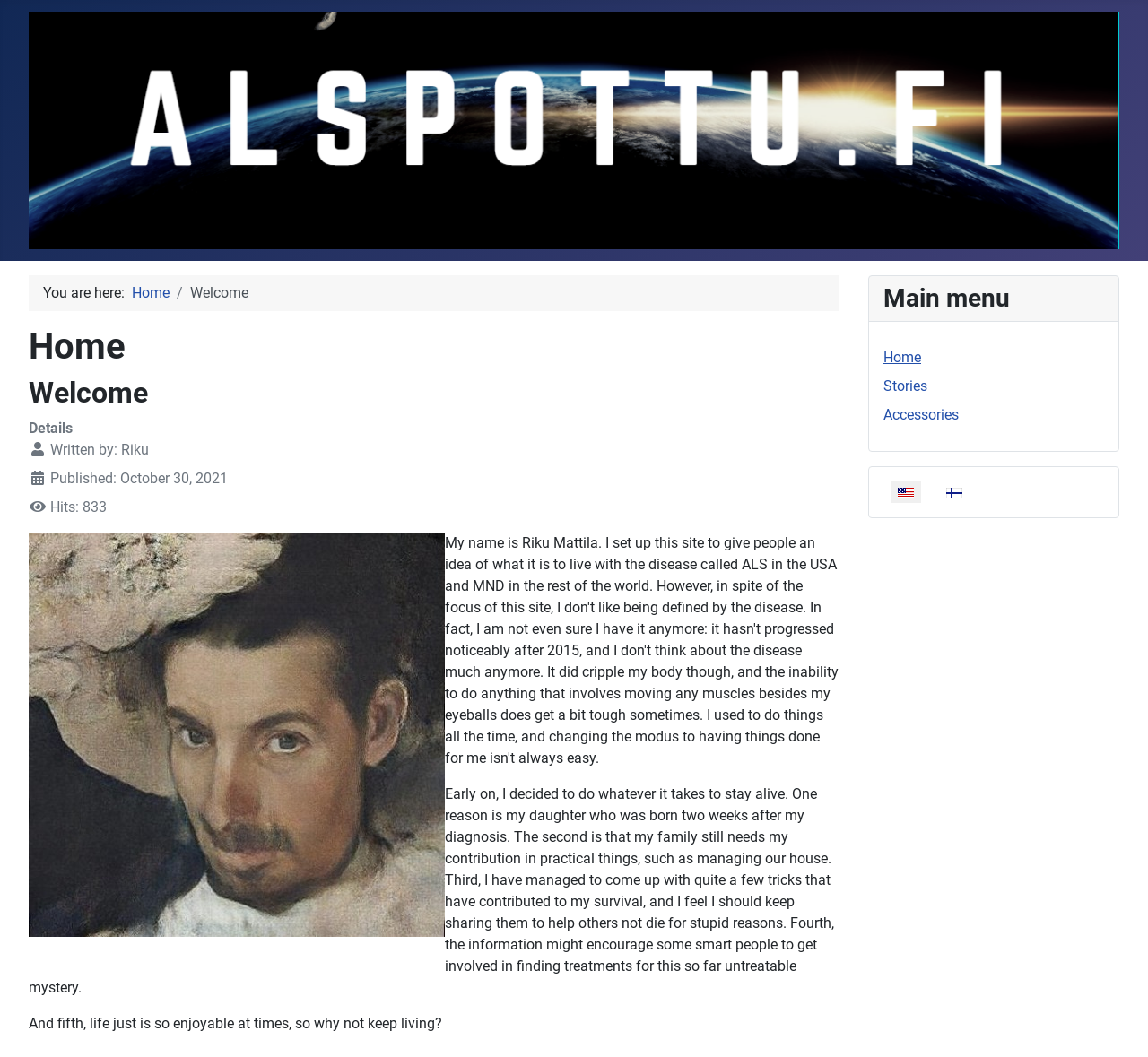How many language options are available?
Could you please answer the question thoroughly and with as much detail as possible?

There are two language options available, which are English (United States) and Finnish (Finland), as shown in the language selection list.